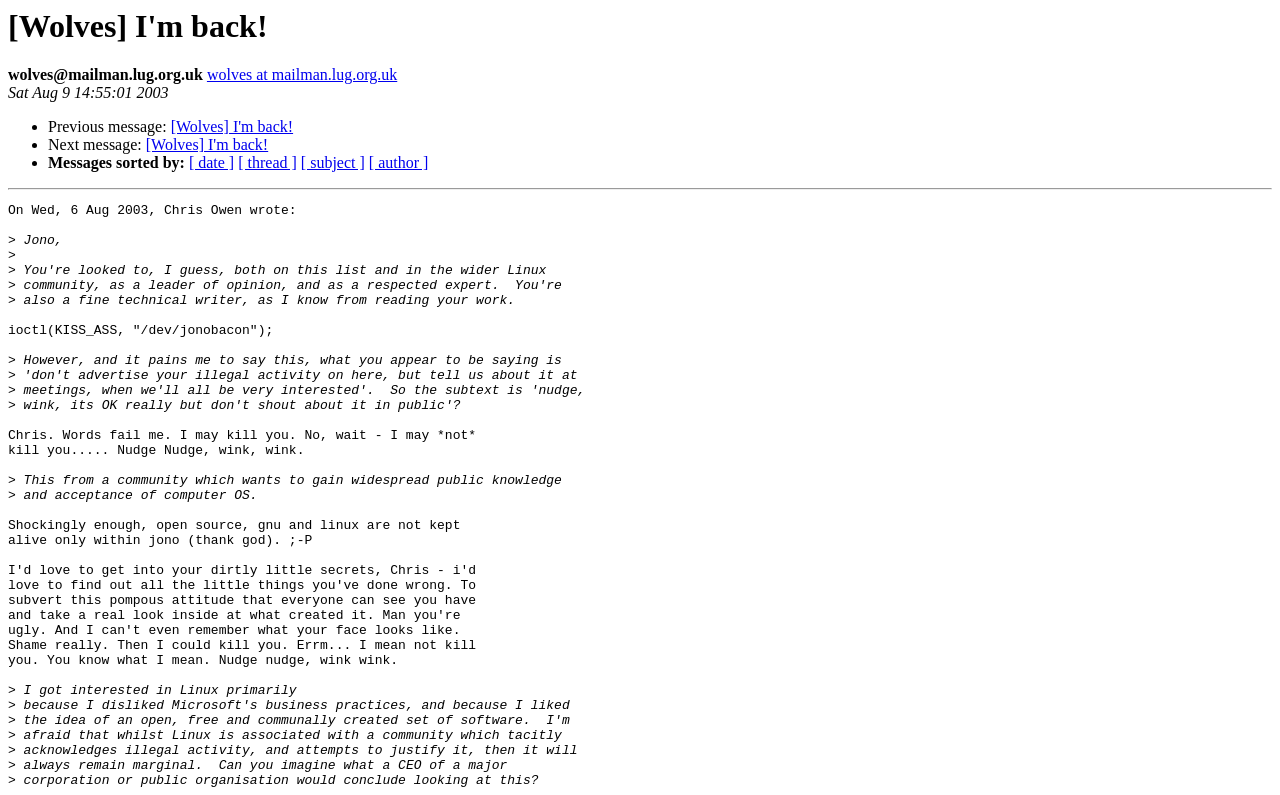What is the topic of the email discussion?
Refer to the image and respond with a one-word or short-phrase answer.

Linux and its public image